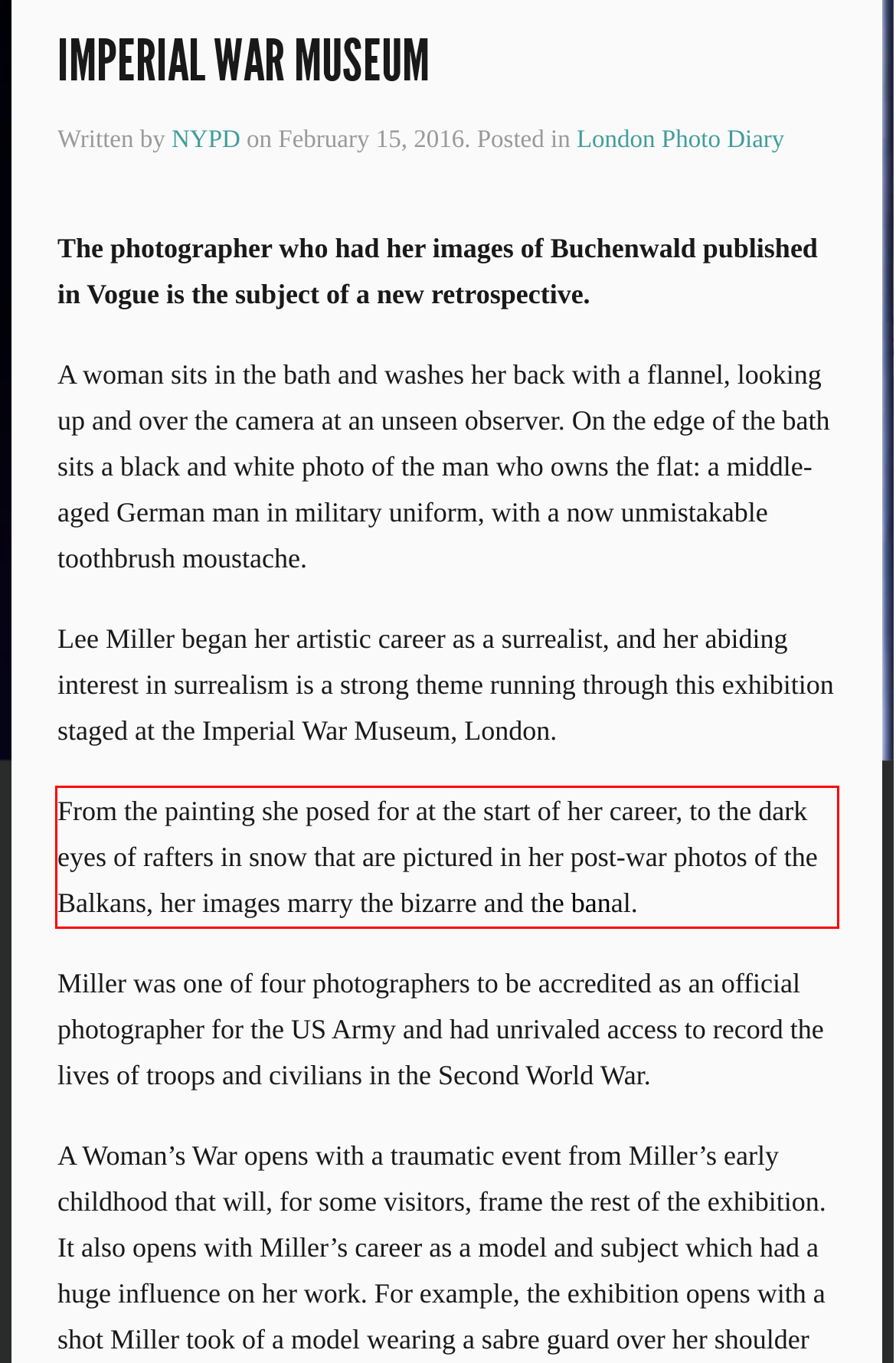Within the screenshot of the webpage, locate the red bounding box and use OCR to identify and provide the text content inside it.

From the painting she posed for at the start of her career, to the dark eyes of rafters in snow that are pictured in her post-war photos of the Balkans, her images marry the bizarre and the banal.